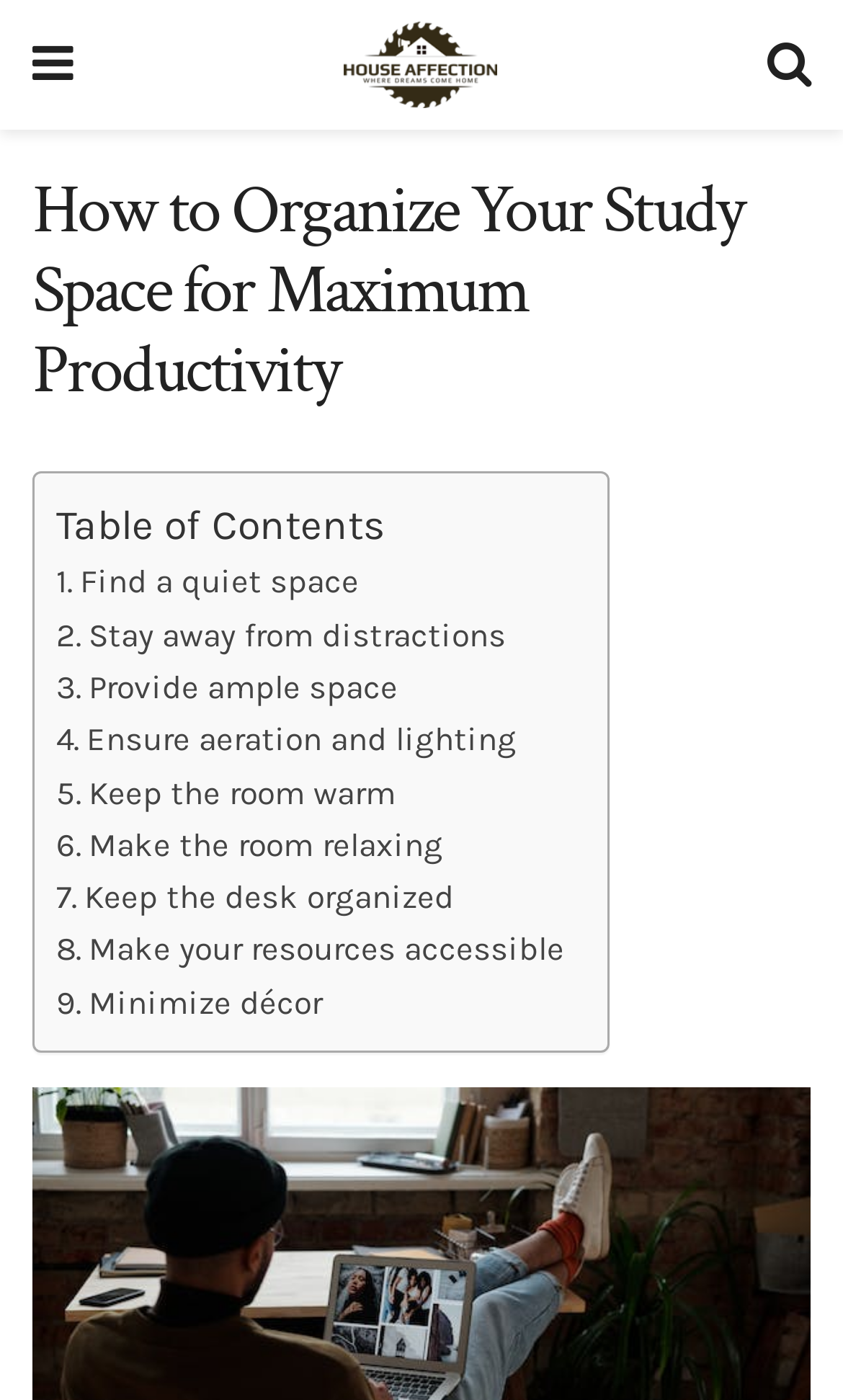Find the bounding box coordinates for the HTML element described in this sentence: "Keep the room warm". Provide the coordinates as four float numbers between 0 and 1, in the format [left, top, right, bottom].

[0.067, 0.547, 0.469, 0.585]